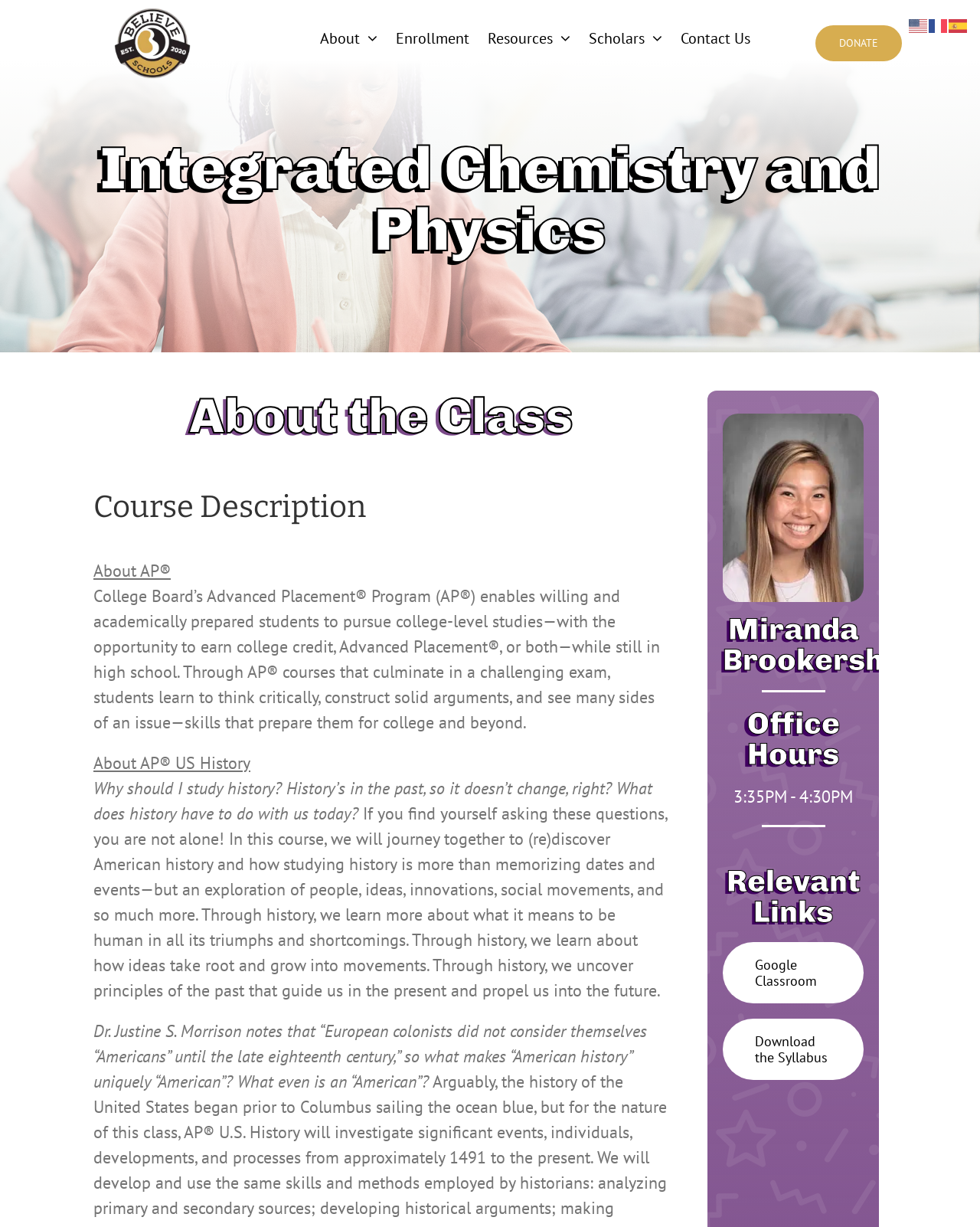Can you find the bounding box coordinates for the UI element given this description: "title="English""? Provide the coordinates as four float numbers between 0 and 1: [left, top, right, bottom].

[0.927, 0.011, 0.948, 0.028]